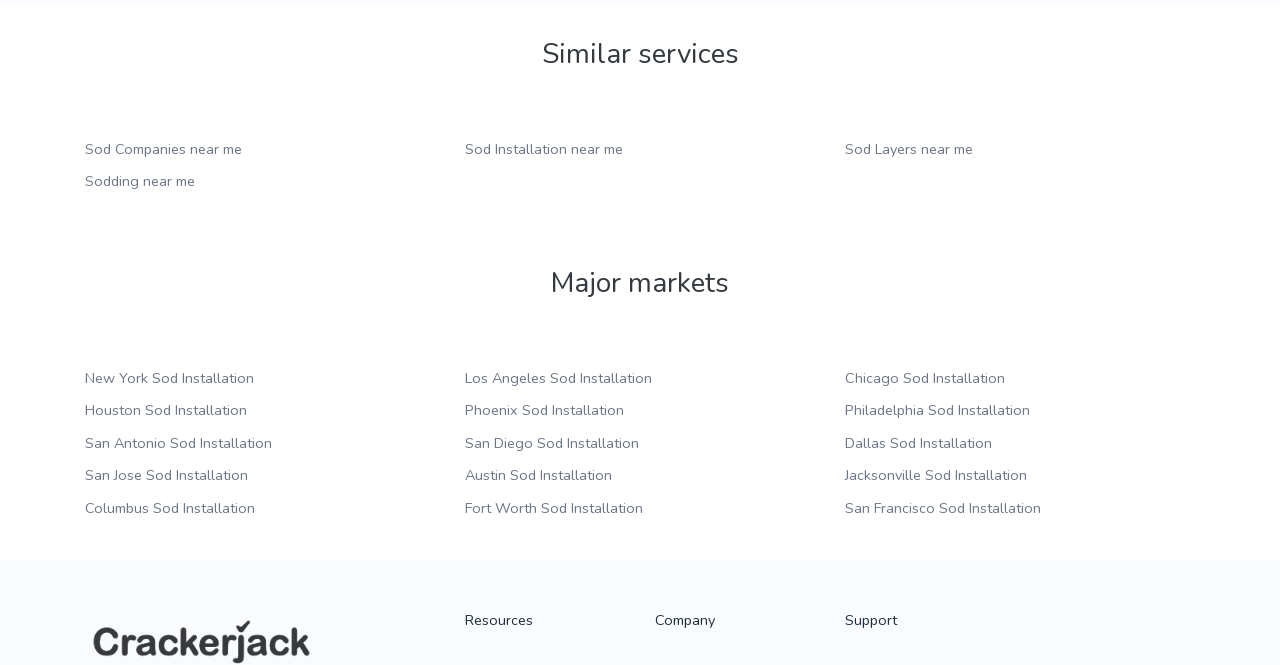Give a concise answer using one word or a phrase to the following question:
How many links are there for Sod Installation in different cities?

15